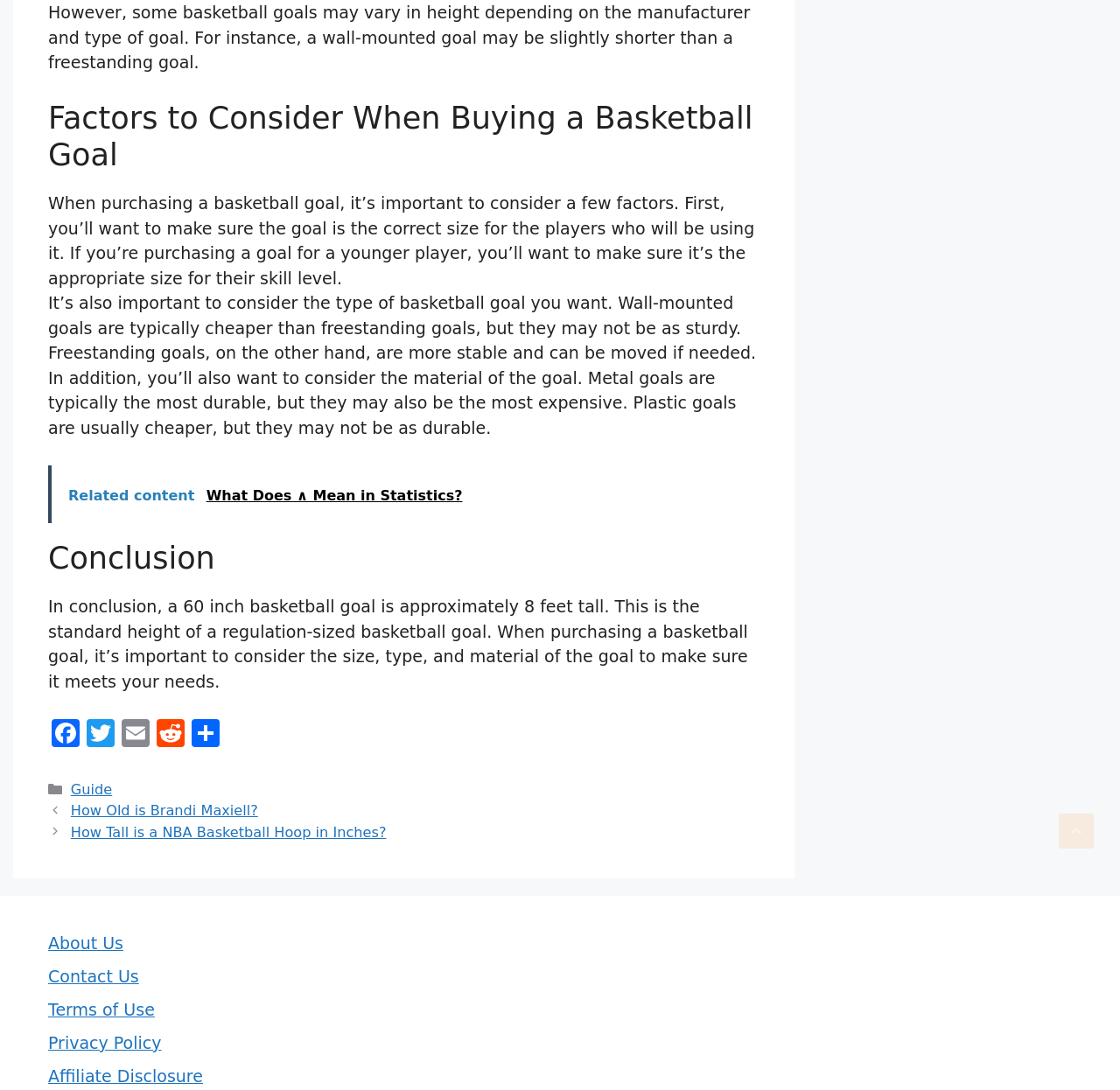Identify the bounding box coordinates for the element that needs to be clicked to fulfill this instruction: "Read about factors to consider when buying a basketball goal". Provide the coordinates in the format of four float numbers between 0 and 1: [left, top, right, bottom].

[0.043, 0.092, 0.678, 0.159]